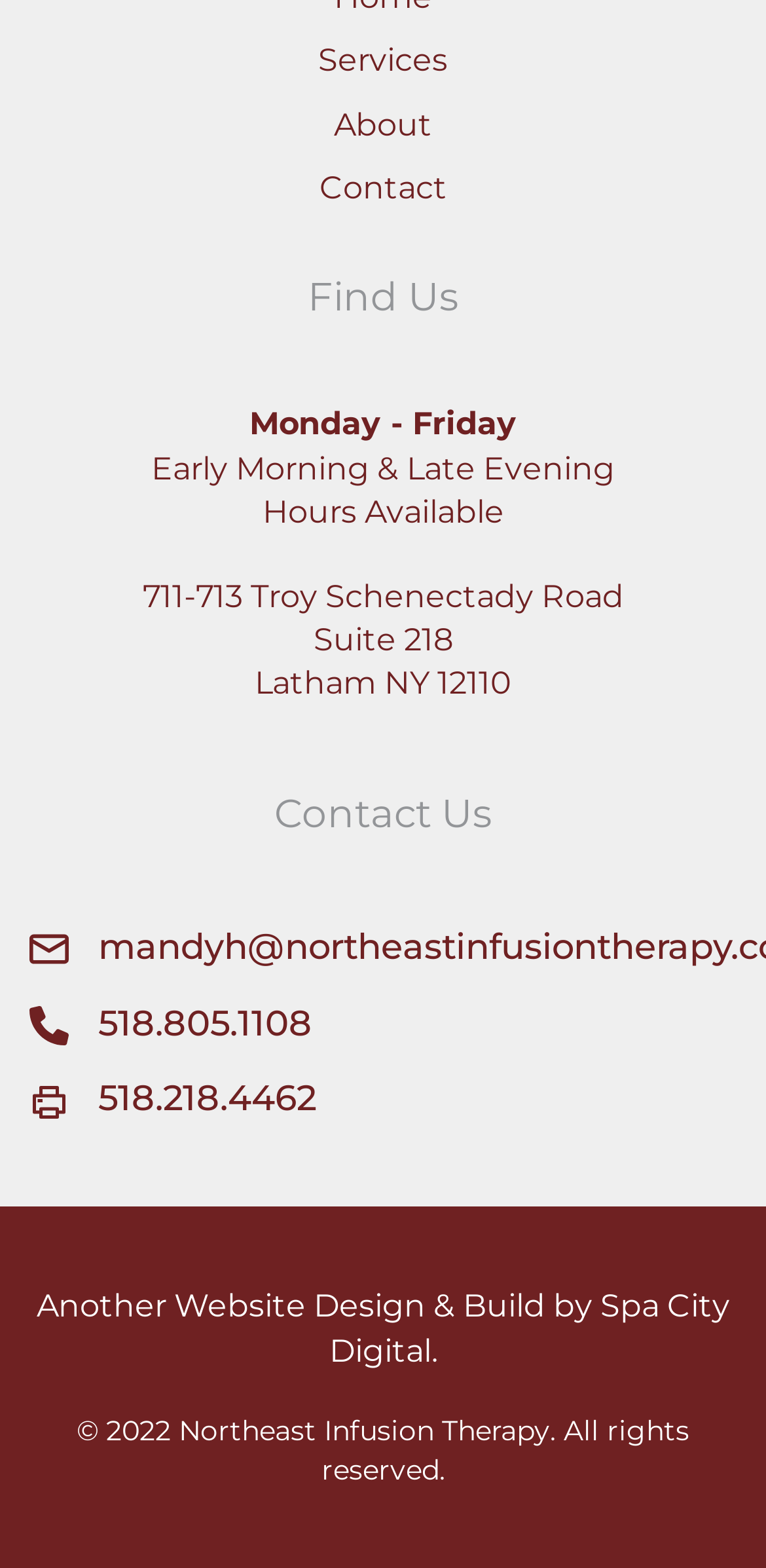What is the email address to contact Northeast Infusion Therapy?
Identify the answer in the screenshot and reply with a single word or phrase.

mandyh@northeastinfusiontherapy.com